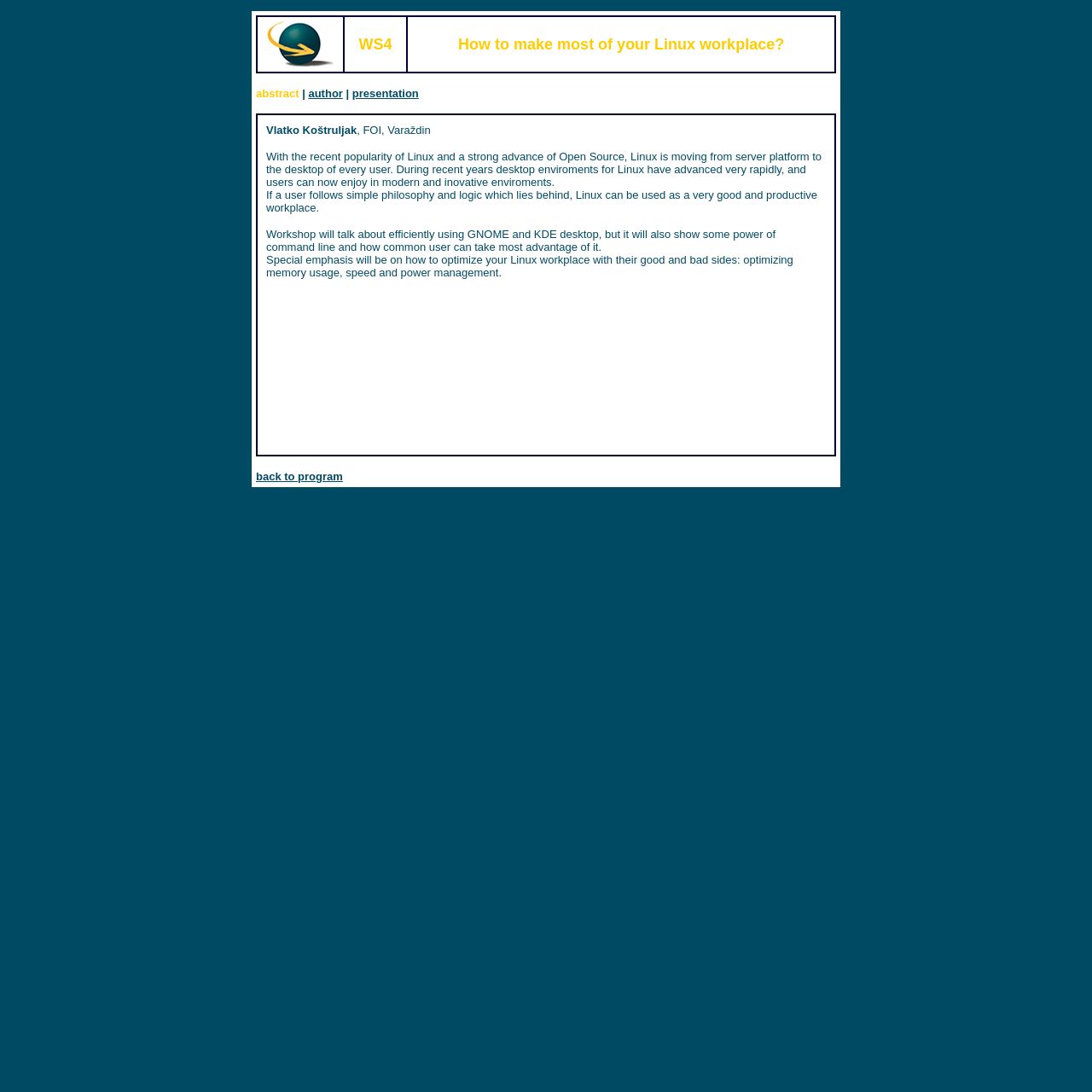Elaborate on the information and visuals displayed on the webpage.

The webpage is about the CARNet Users Conference 2002, specifically a workshop titled "How to make most of your Linux workplace?" presented by Vlatko Koštruljak from FOI, Varaždin. 

At the top of the page, there is a table with three columns. The first column contains an image, the second column has the text "WS4", and the third column displays the workshop title. Below this table, there is a section with the abstract of the workshop, which discusses the growing popularity of Linux and Open Source, and how Linux can be used as a productive workplace. The abstract also mentions the topics that will be covered in the workshop, including efficiently using GNOME and KDE desktop, command line, and optimizing Linux workplace.

To the left of the abstract, there are three links: "abstract", "author", and "presentation". Below the abstract, there is a link to "back to program". The page has a total of five links and one image. The text is organized in a clean and structured manner, making it easy to read and follow.